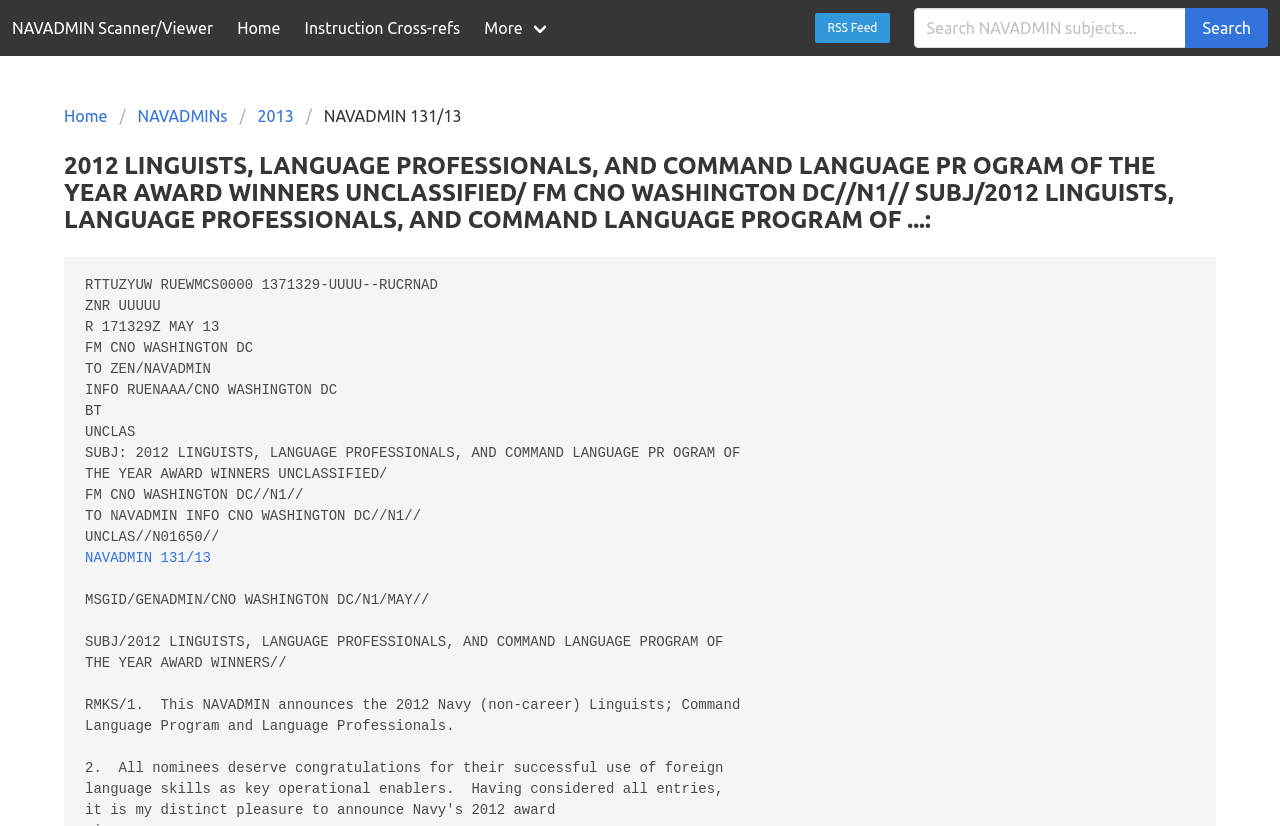What is the current NAVADMIN being displayed?
Using the image, answer in one word or phrase.

NAVADMIN 131/13